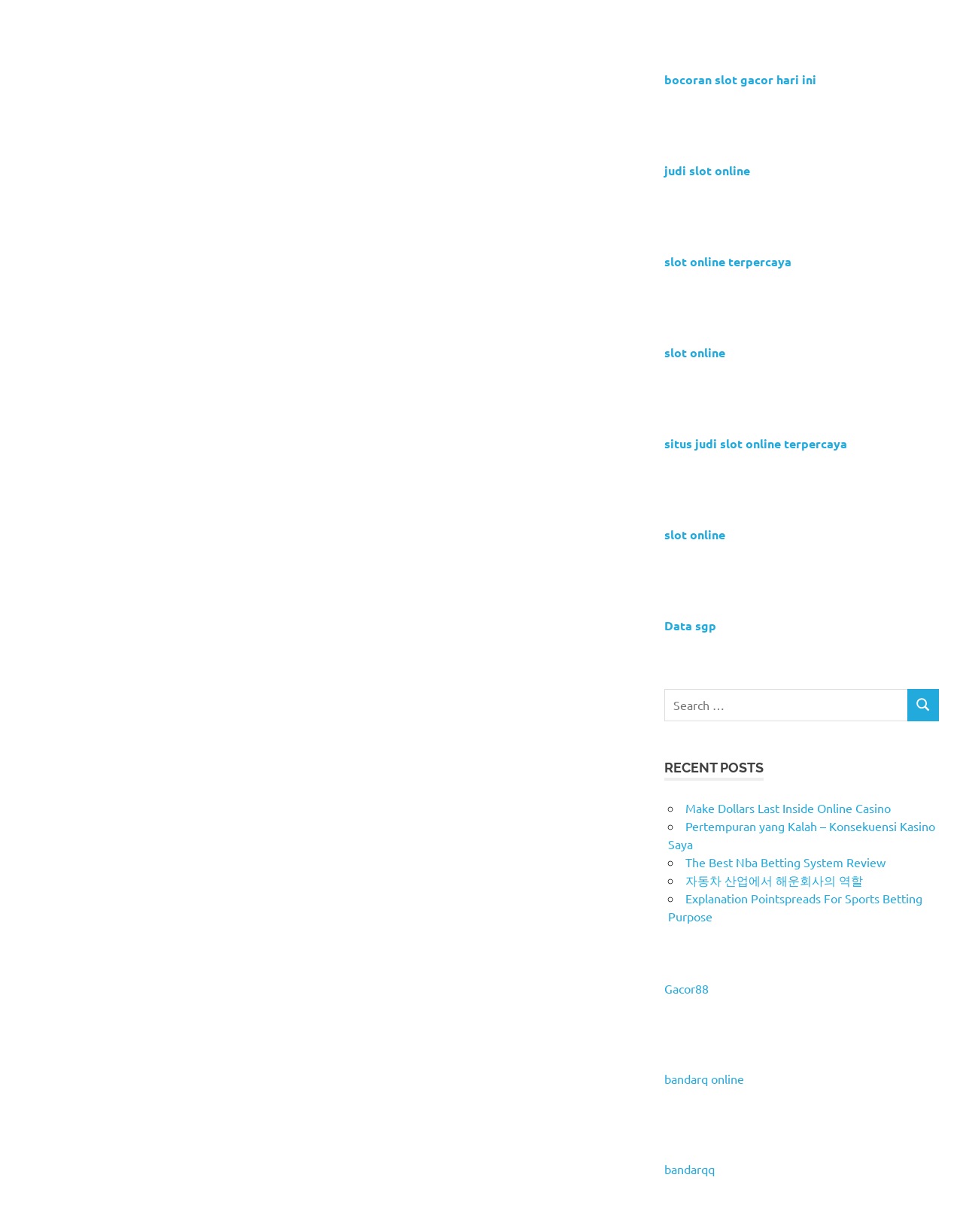Specify the bounding box coordinates of the area that needs to be clicked to achieve the following instruction: "Visit 'Gacor88'".

[0.69, 0.733, 0.736, 0.745]